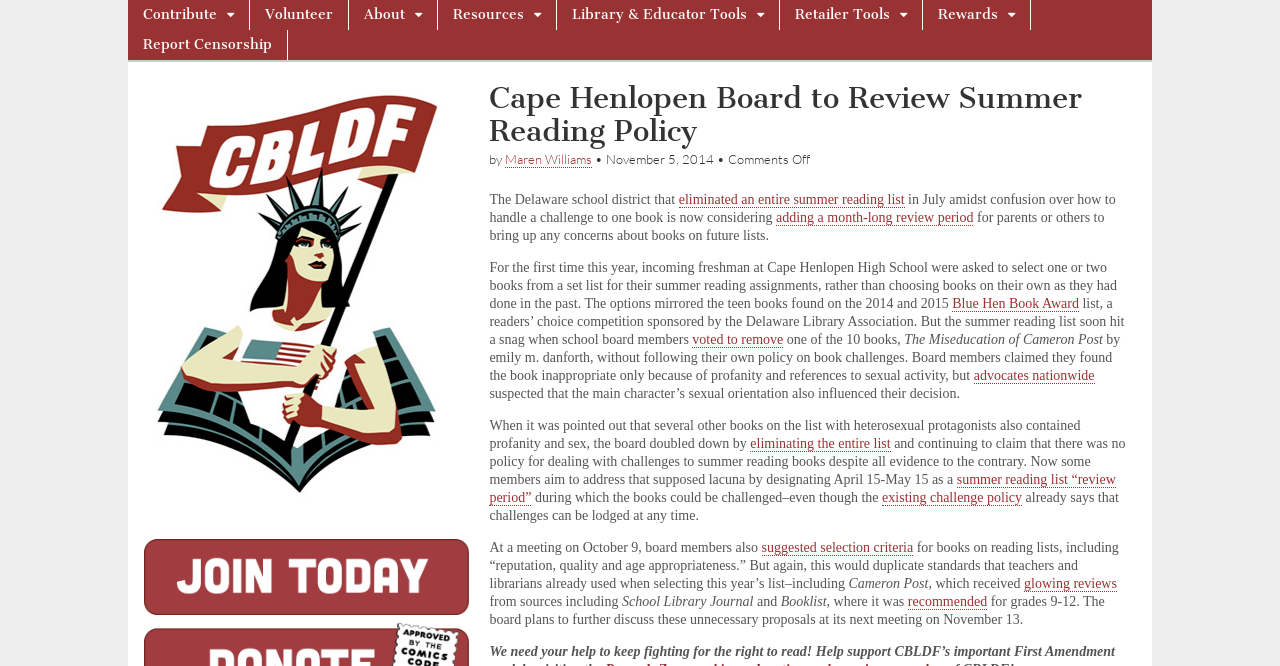Please answer the following question using a single word or phrase: Who wrote the article?

Maren Williams